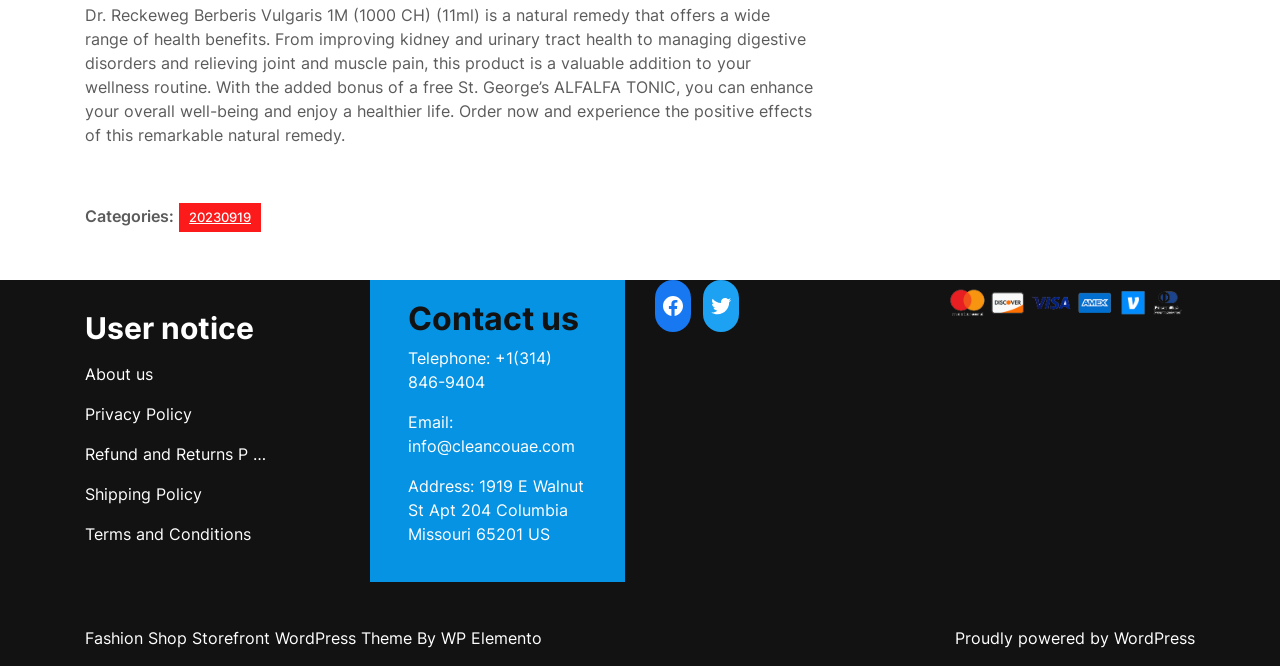Show the bounding box coordinates for the HTML element as described: "Terms and Conditions".

[0.066, 0.786, 0.196, 0.816]